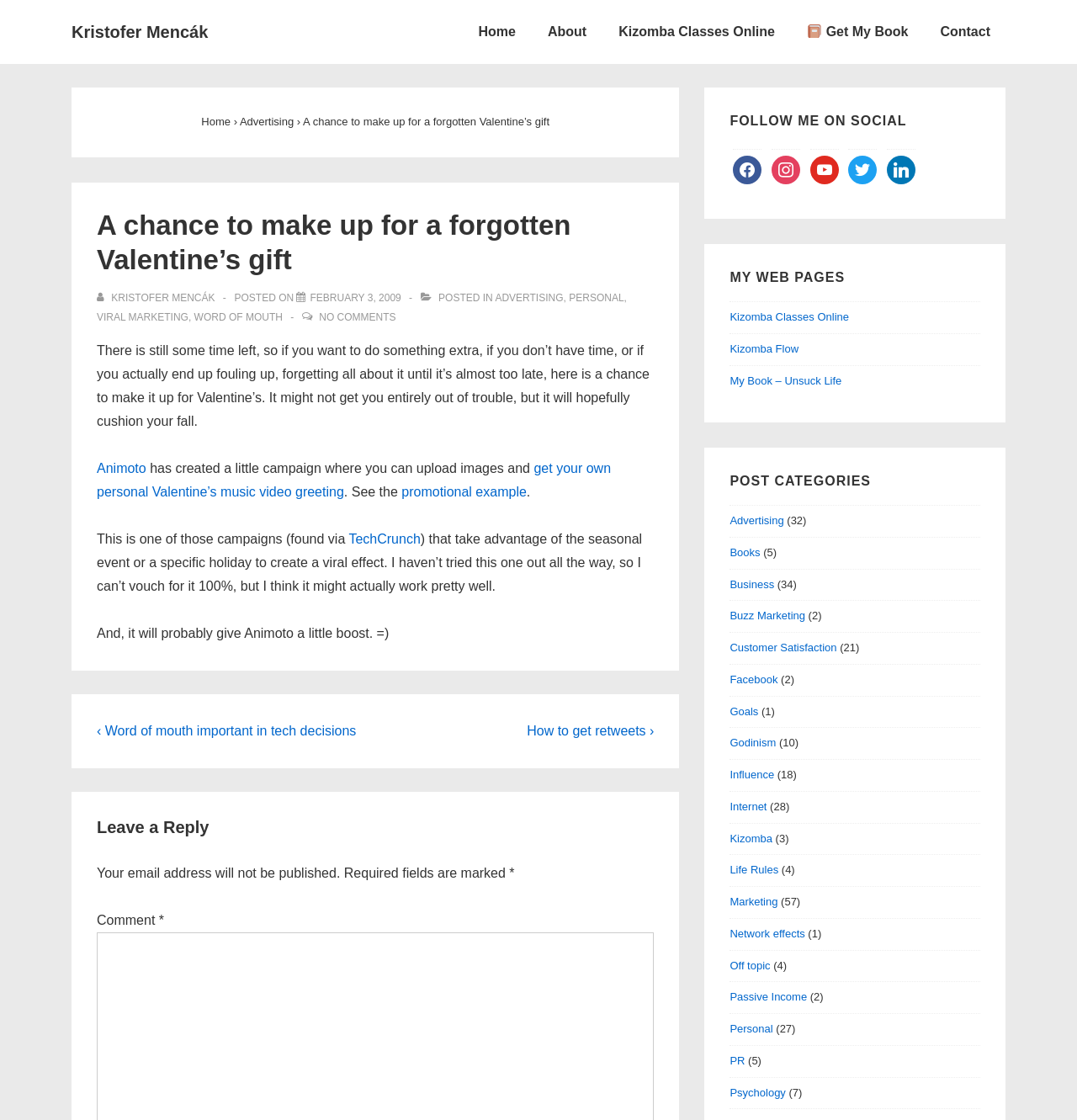What is the author of the current post?
Please utilize the information in the image to give a detailed response to the question.

The author of the current post can be found by looking at the article section, where it says 'A chance to make up for a forgotten Valentine’s gift' and then 'View all posts by Kristofer Mencák', which indicates that Kristofer Mencák is the author of the current post.